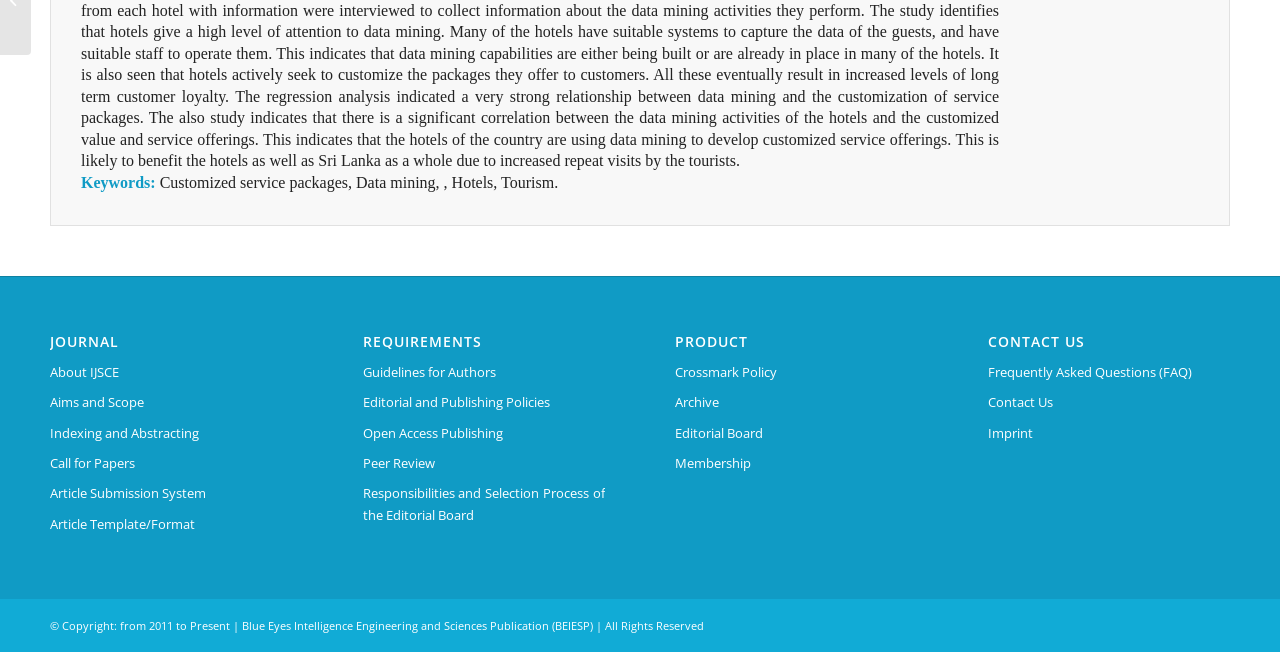Mark the bounding box of the element that matches the following description: "parent_node: Heart UK title="Heart UK"".

None